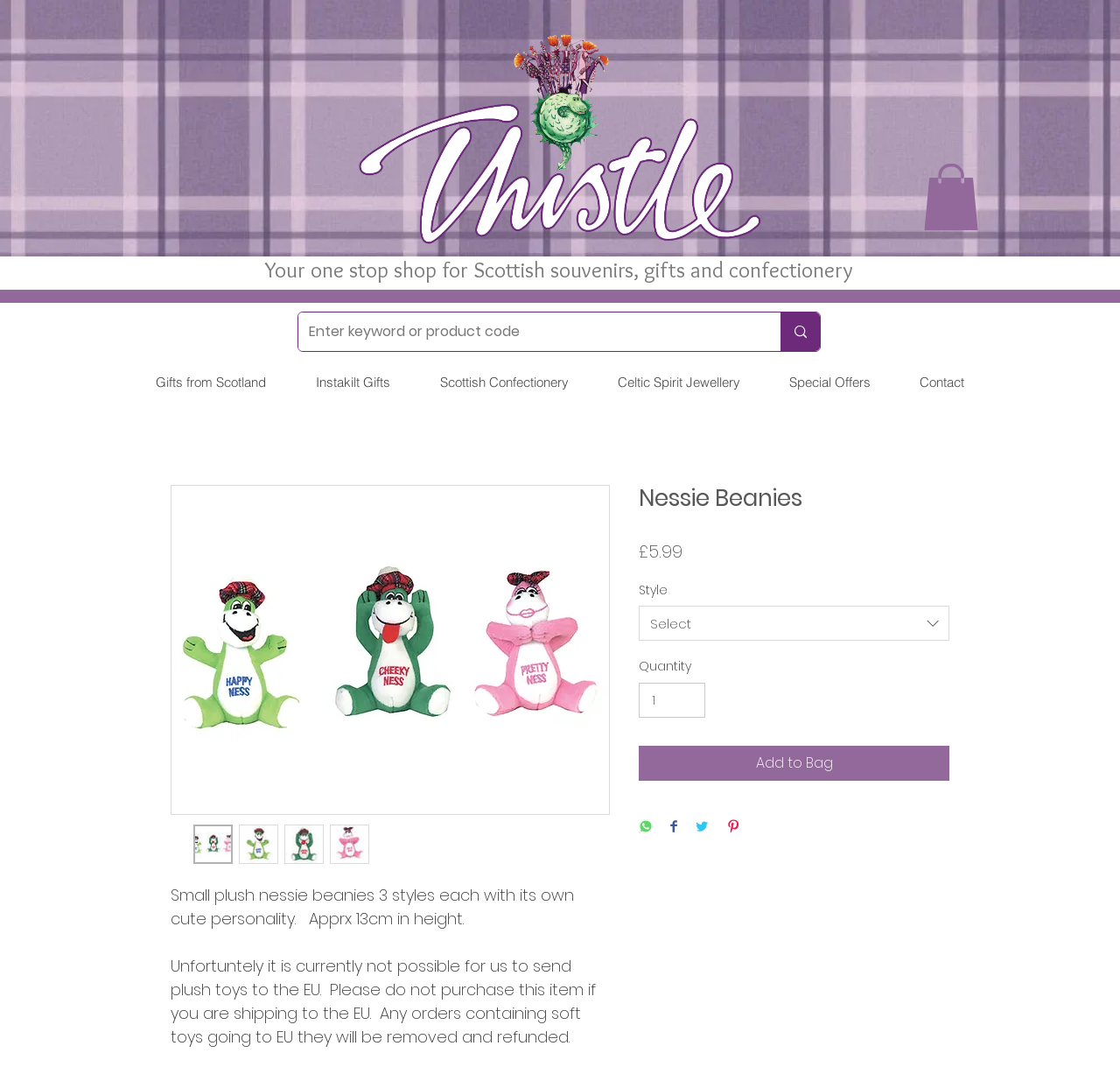Locate the bounding box coordinates of the area you need to click to fulfill this instruction: 'Click the 'Gifts from Scotland' link'. The coordinates must be in the form of four float numbers ranging from 0 to 1: [left, top, right, bottom].

[0.117, 0.336, 0.259, 0.376]